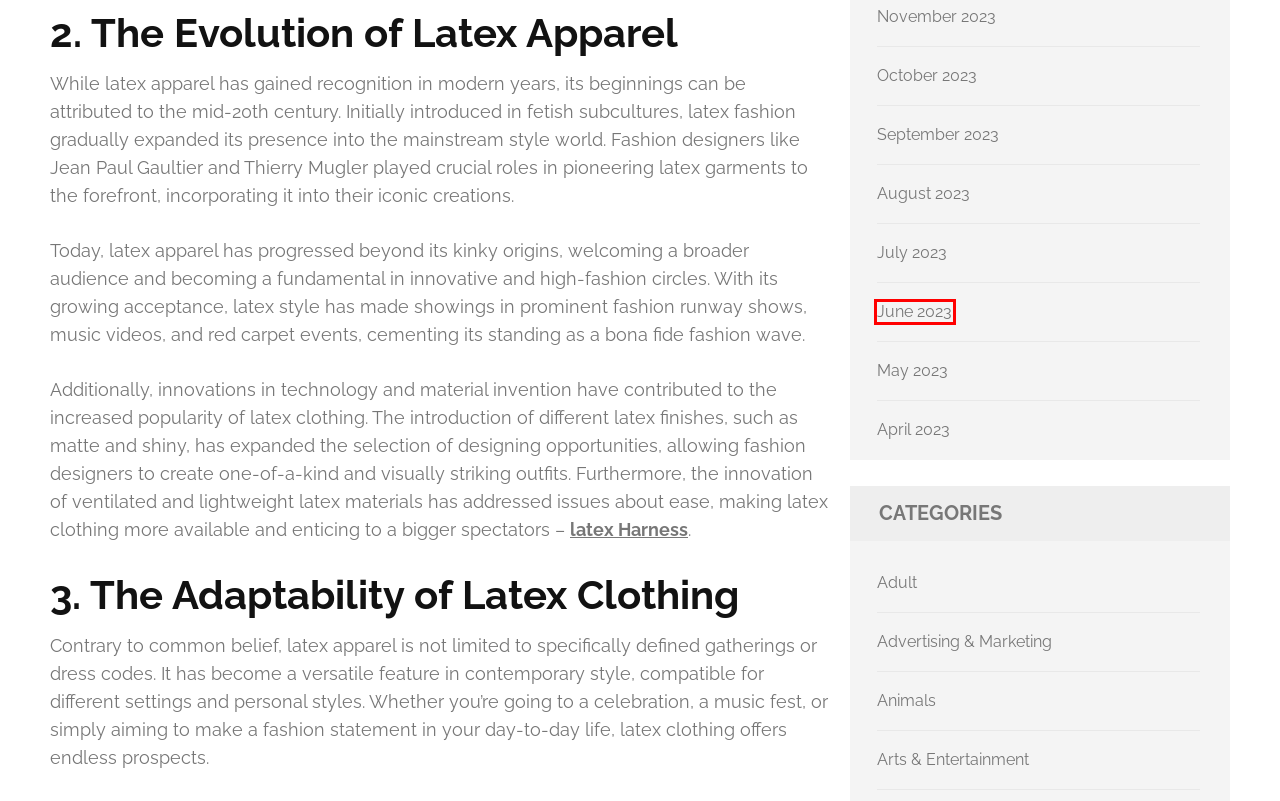Analyze the webpage screenshot with a red bounding box highlighting a UI element. Select the description that best matches the new webpage after clicking the highlighted element. Here are the options:
A. May 2023 – QuickFlash
B. June 2023 – QuickFlash
C. Adult – QuickFlash
D. October 2023 – QuickFlash
E. November 2023 – QuickFlash
F. September 2023 – QuickFlash
G. Animals – QuickFlash
H. April 2023 – QuickFlash

B